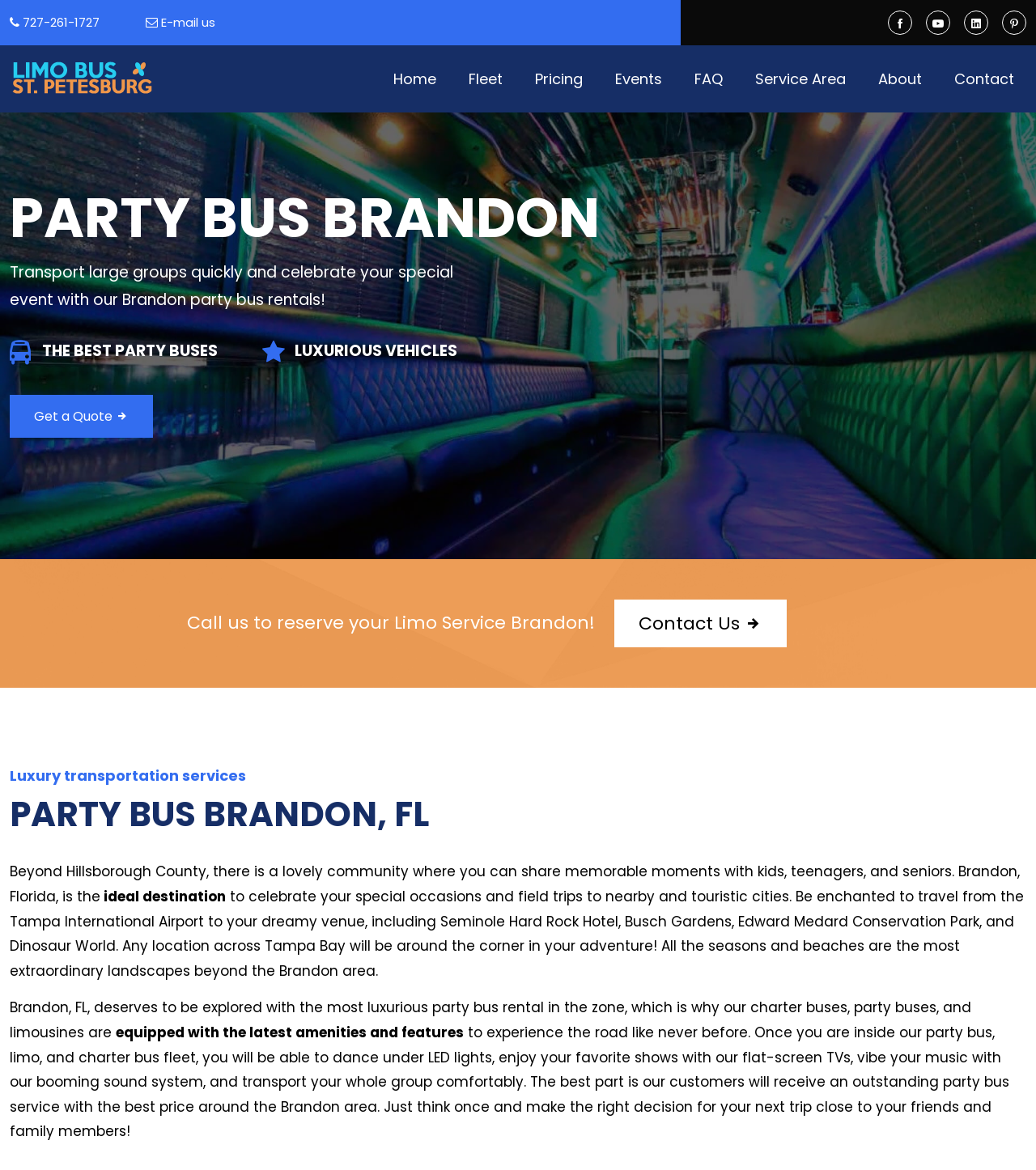Based on the image, give a detailed response to the question: How many links are there in the navigation menu?

I counted the number of link elements with text starting from 'Home' to 'Contact' in the navigation menu, and there are 8 links in total.